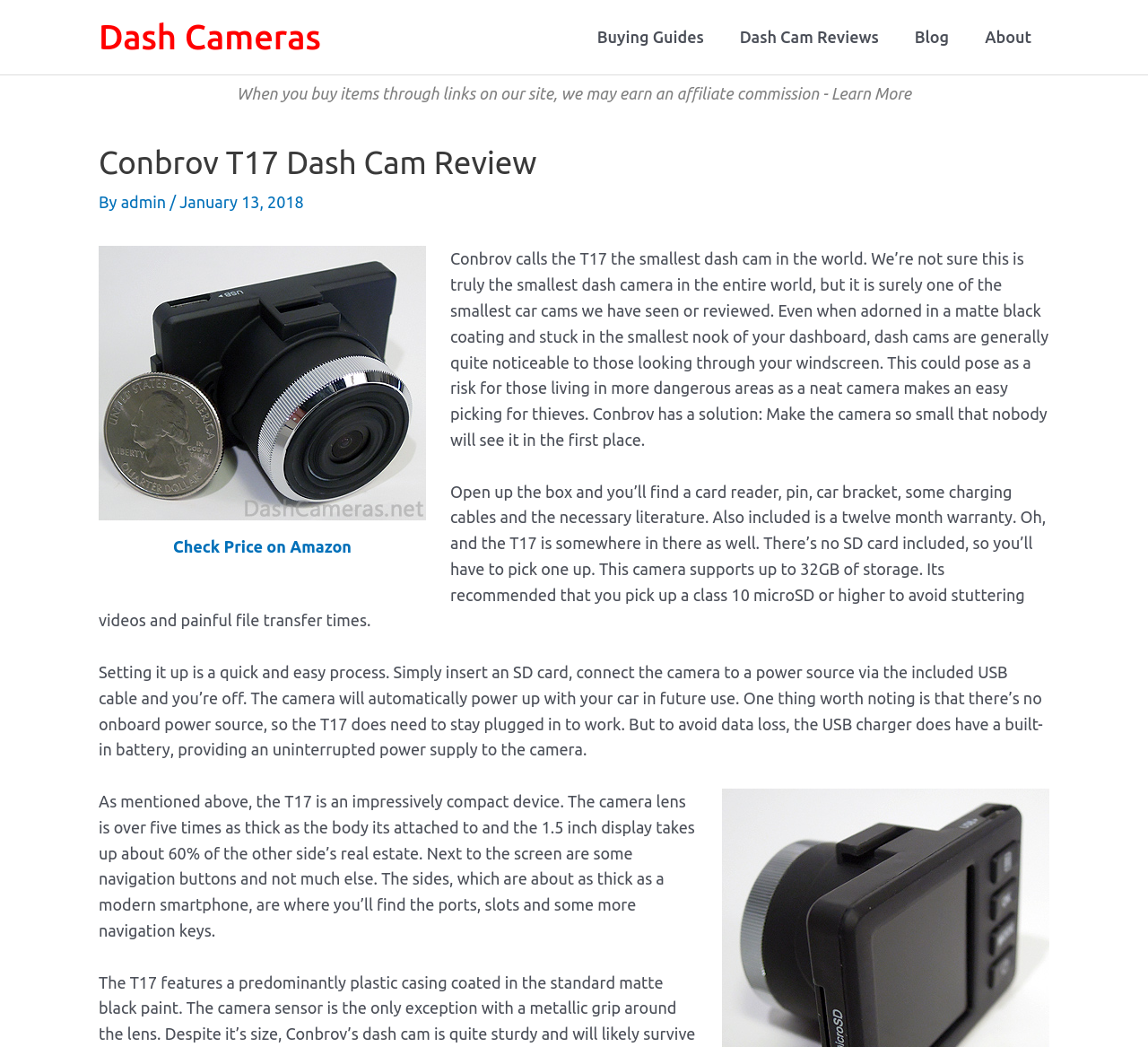Give a full account of the webpage's elements and their arrangement.

This webpage is a review of the Conbrov T17, a full HD dash camera considered to be one of the smallest on the market. At the top left, there is a link to "Dash Cameras" and a navigation menu with links to "Buying Guides", "Dash Cam Reviews", "Blog", and "About". Below this, there is a notice about affiliate commissions.

The main content of the review is divided into sections. The title "Conbrov T17 Dash Cam Review" is followed by the author's name and the date of publication, January 13, 2018. Below this, there is a figure with a caption and a link to "Check Price on Amazon".

The review text is divided into several paragraphs. The first paragraph introduces the Conbrov T17 as one of the smallest dash cams available. The second paragraph discusses the benefits of a small dash cam, including reduced visibility to thieves. The following paragraphs describe the contents of the box, including a card reader, car bracket, and charging cables, as well as the setup process, which is quick and easy. The review also mentions the camera's compact design, with a 1.5-inch display and navigation buttons on one side, and ports and slots on the other.

Throughout the review, there are no images other than the figure with a caption. The text is well-organized and easy to follow, with clear headings and concise paragraphs.